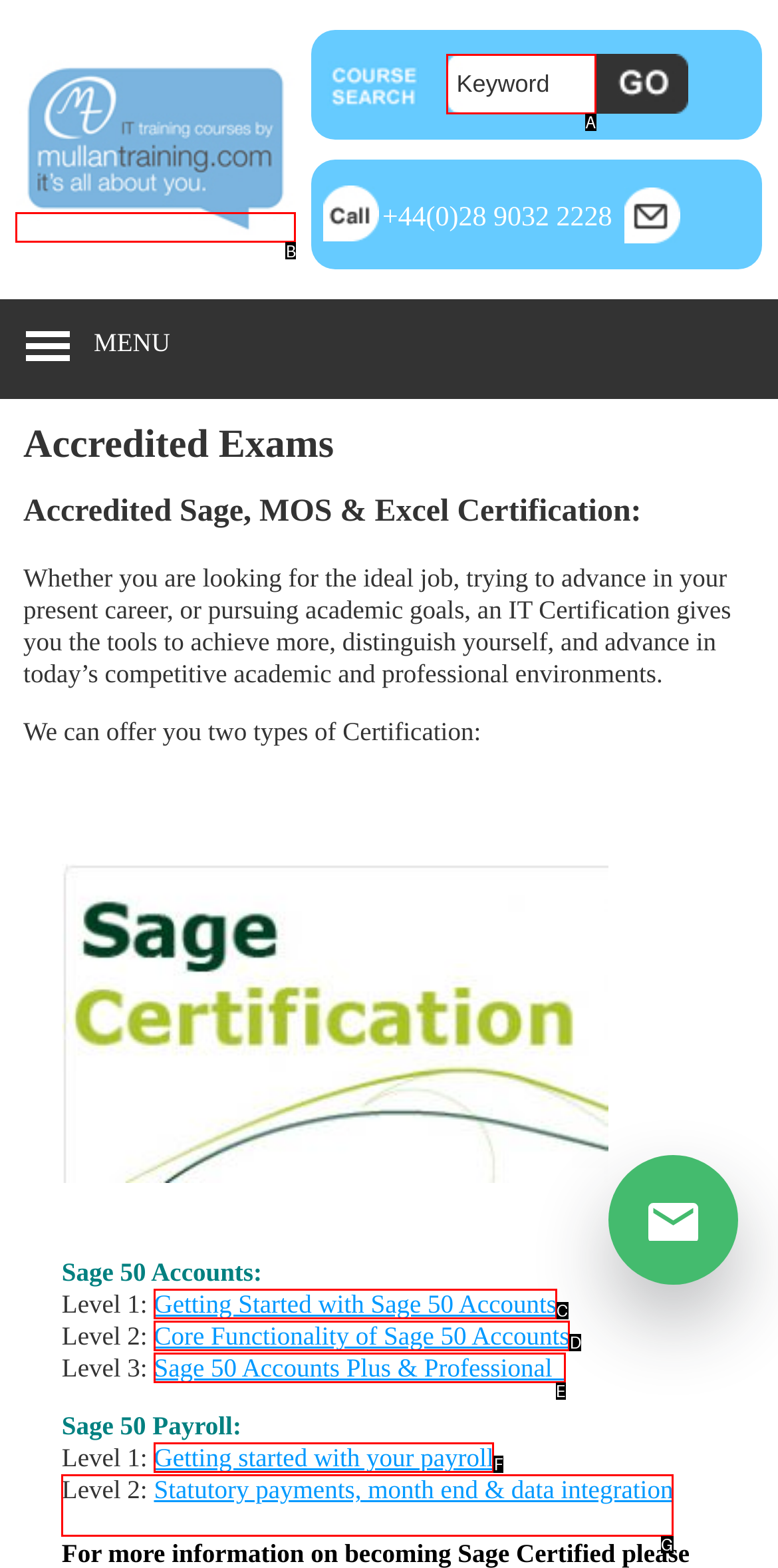Match the element description: Getting started with your payroll to the correct HTML element. Answer with the letter of the selected option.

F